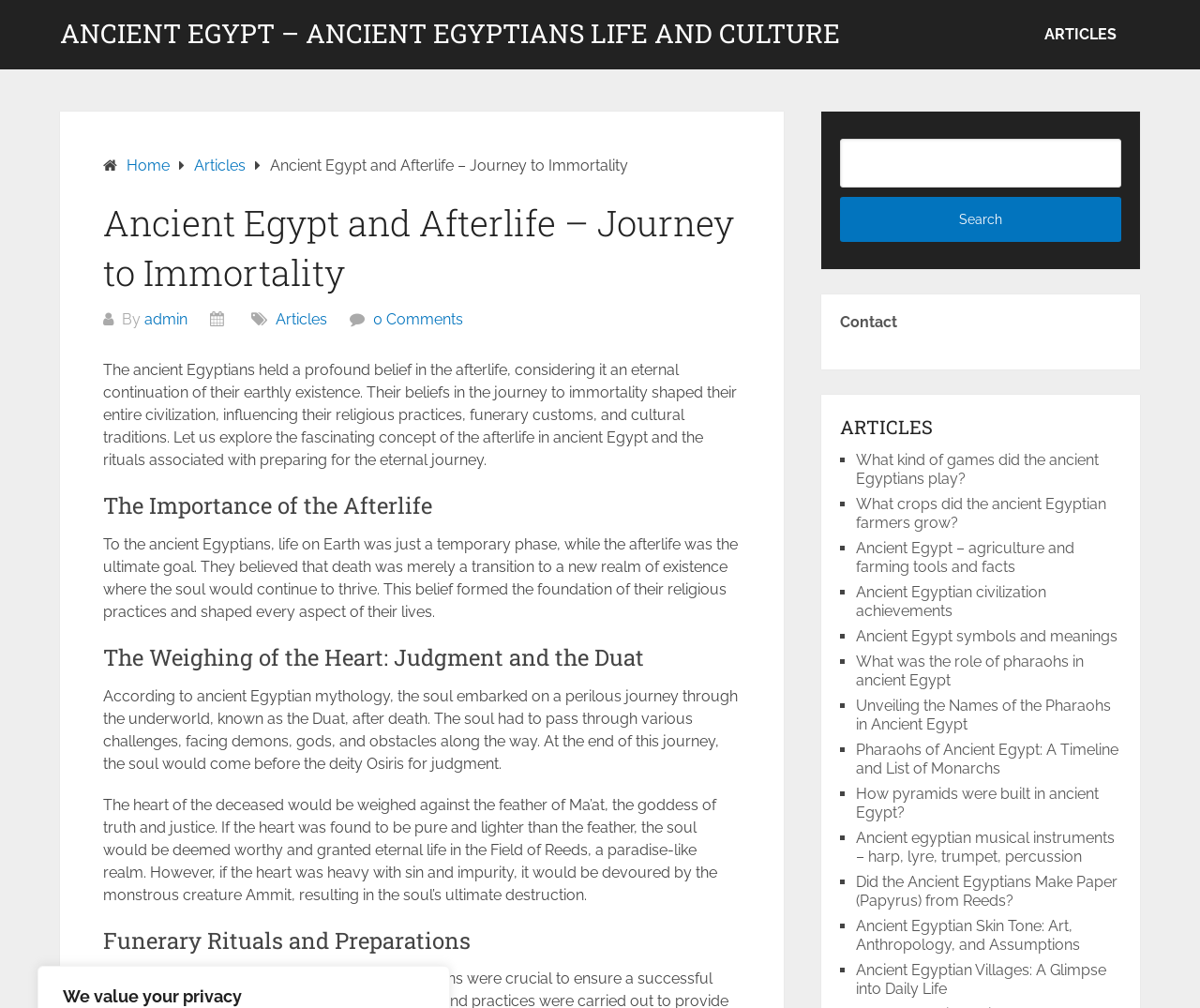What is the purpose of the weighing of the heart in ancient Egyptian mythology?
Using the image as a reference, answer the question in detail.

According to the article, in ancient Egyptian mythology, the soul's heart is weighed against the feather of Ma'at, the goddess of truth and justice, to determine its worthiness. If the heart is found to be pure and lighter than the feather, the soul is granted eternal life, but if it is heavy with sin and impurity, it is devoured by the monstrous creature Ammit, resulting in the soul's destruction.